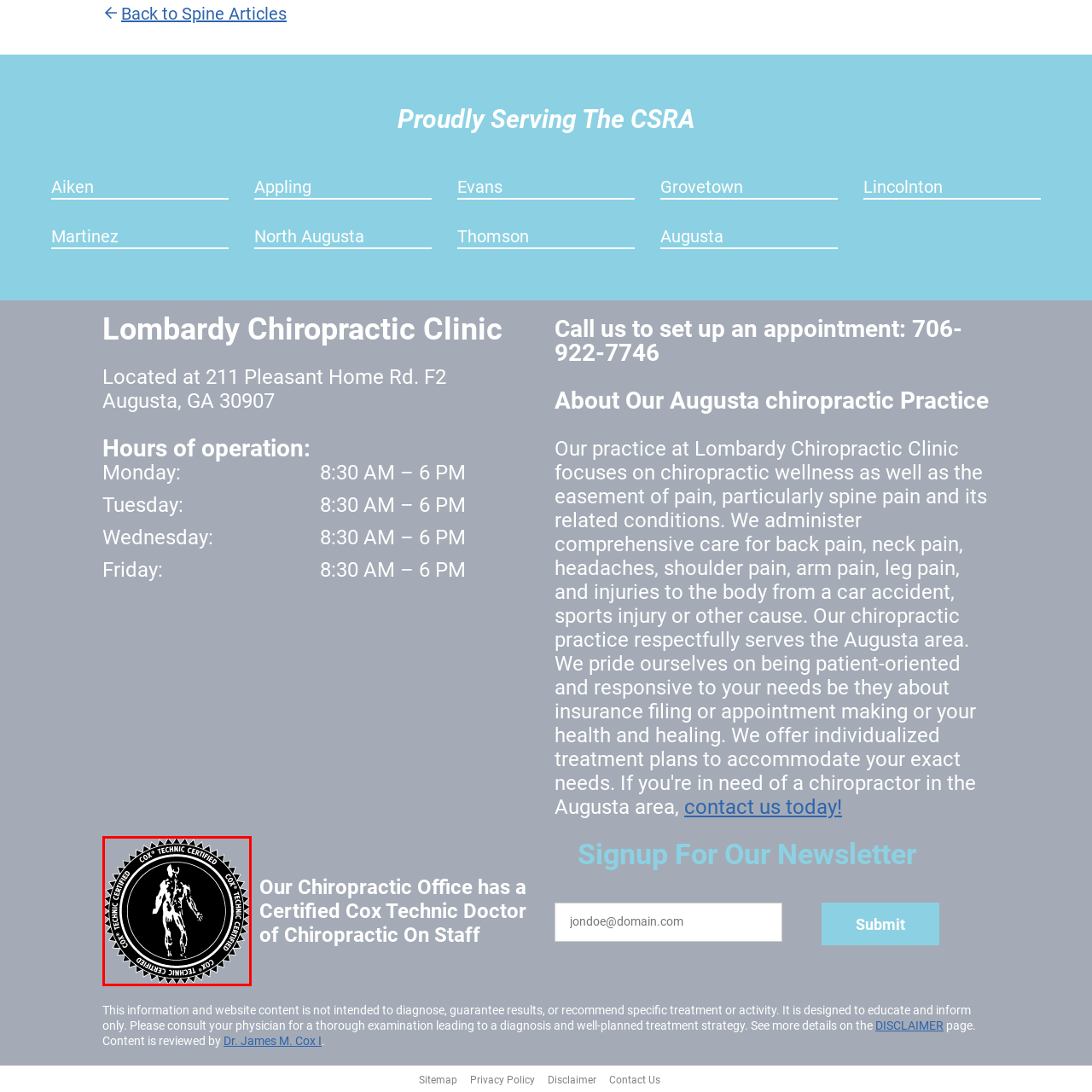What does the certification reassure patients of?
Focus on the image enclosed by the red bounding box and elaborate on your answer to the question based on the visual details present.

The Cox Technic Certified certification highlights the clinic's commitment to high standards in chiropractic practice, reassuring patients of their expertise and qualifications in providing effective treatment, as stated in the image description.